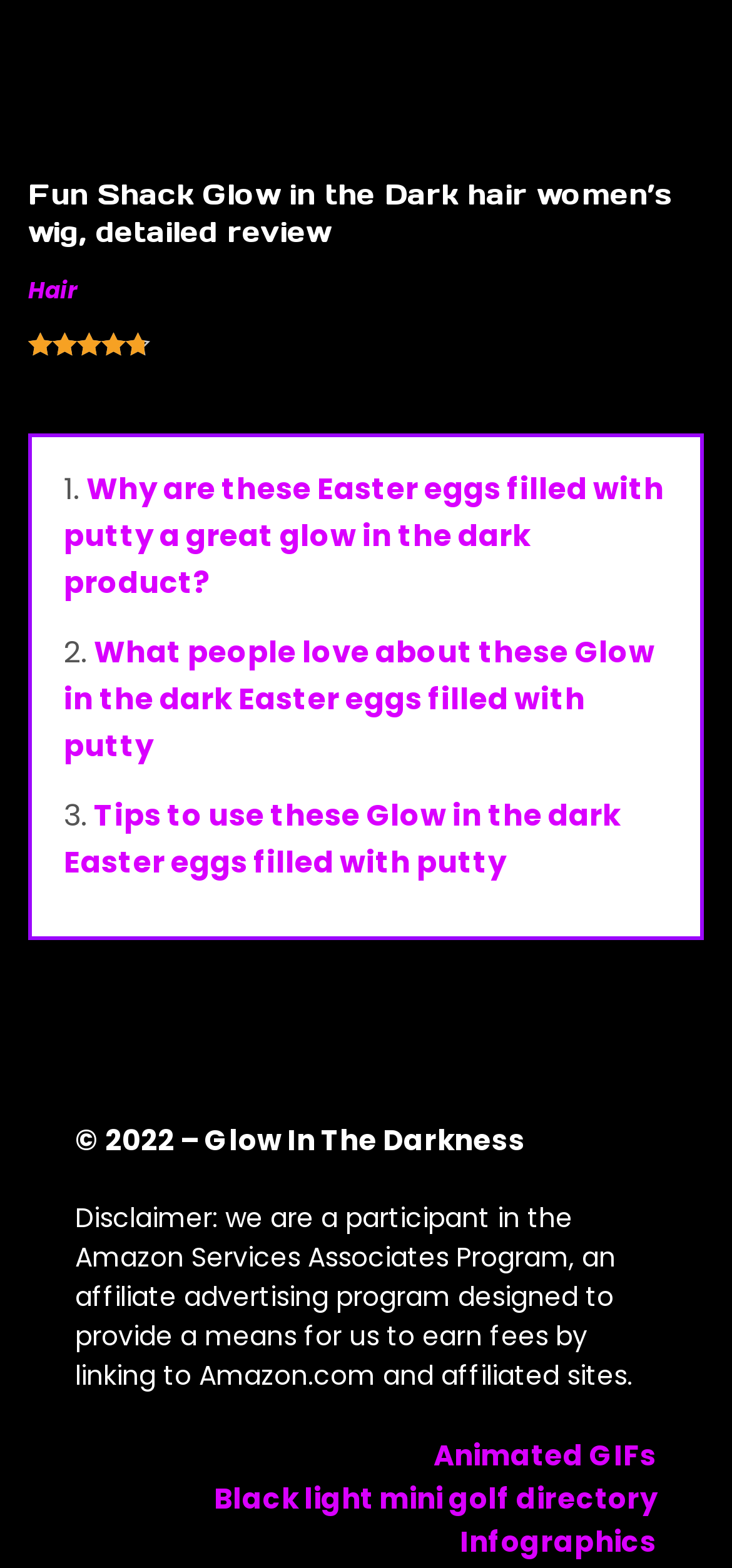Please identify the bounding box coordinates of the area that needs to be clicked to fulfill the following instruction: "Check out the Animated GIFs page."

[0.592, 0.916, 0.897, 0.941]